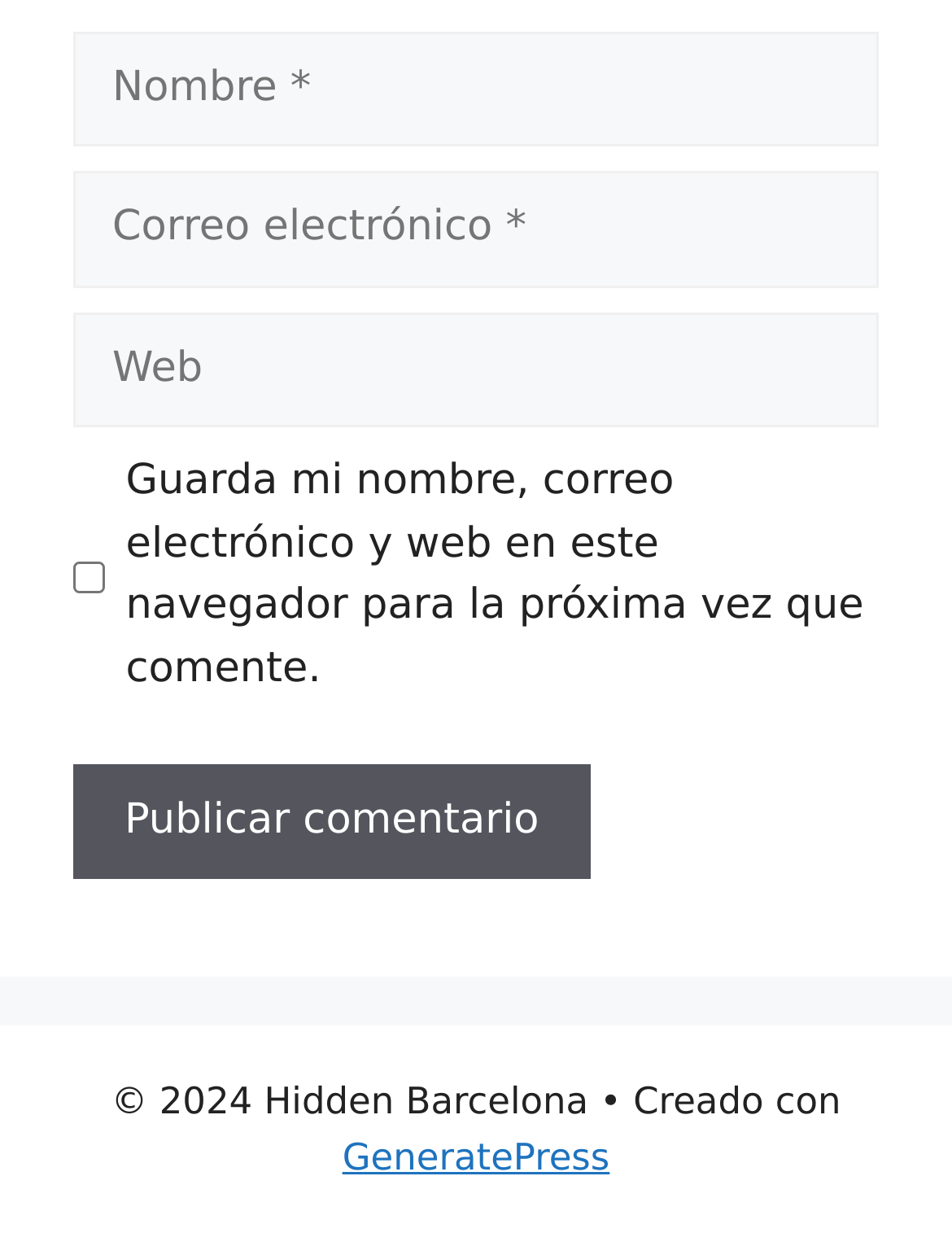What is the name of the theme or template used to create the webpage?
Based on the image, provide a one-word or brief-phrase response.

GeneratePress